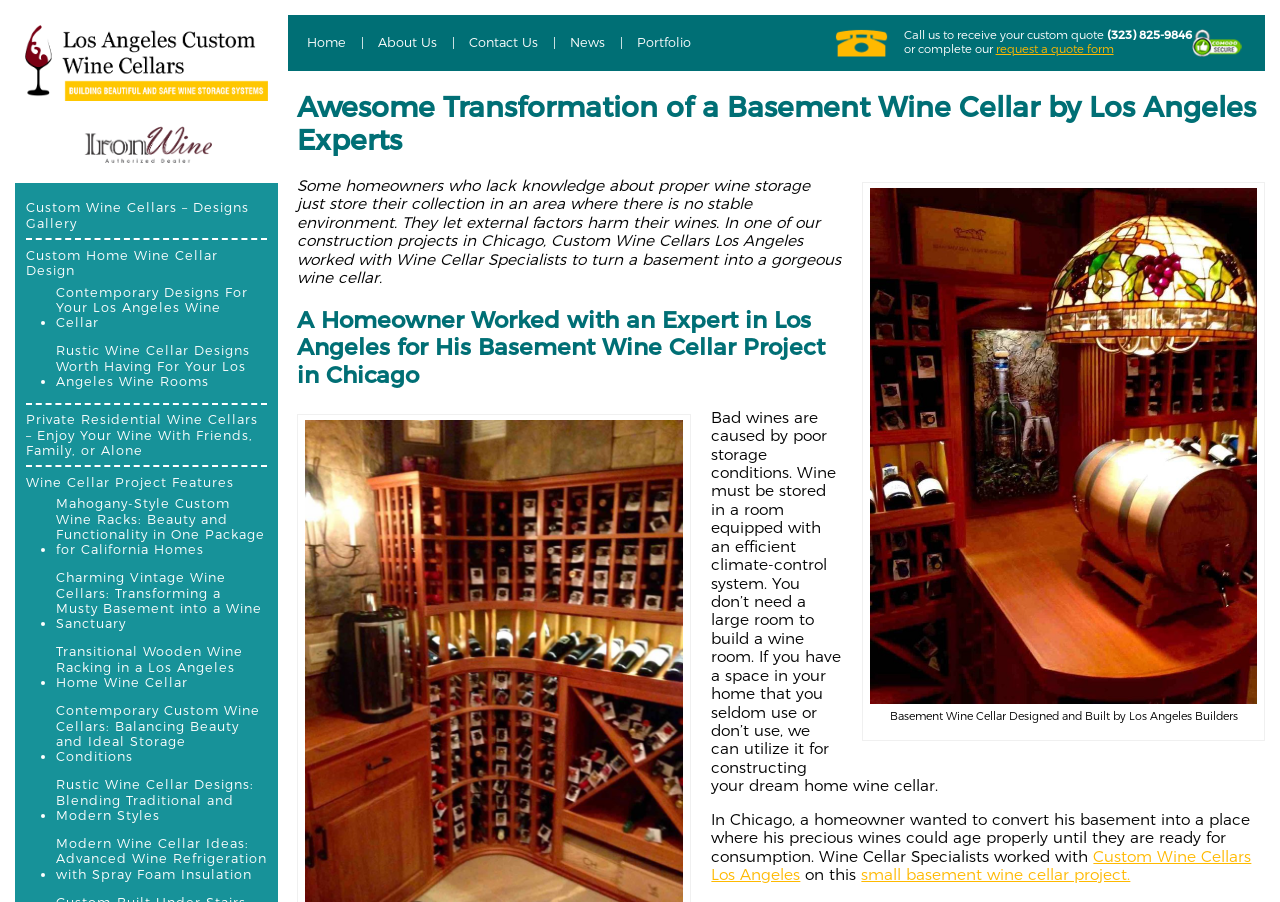Please specify the bounding box coordinates in the format (top-left x, top-left y, bottom-right x, bottom-right y), with values ranging from 0 to 1. Identify the bounding box for the UI component described as follows: Full Article

None